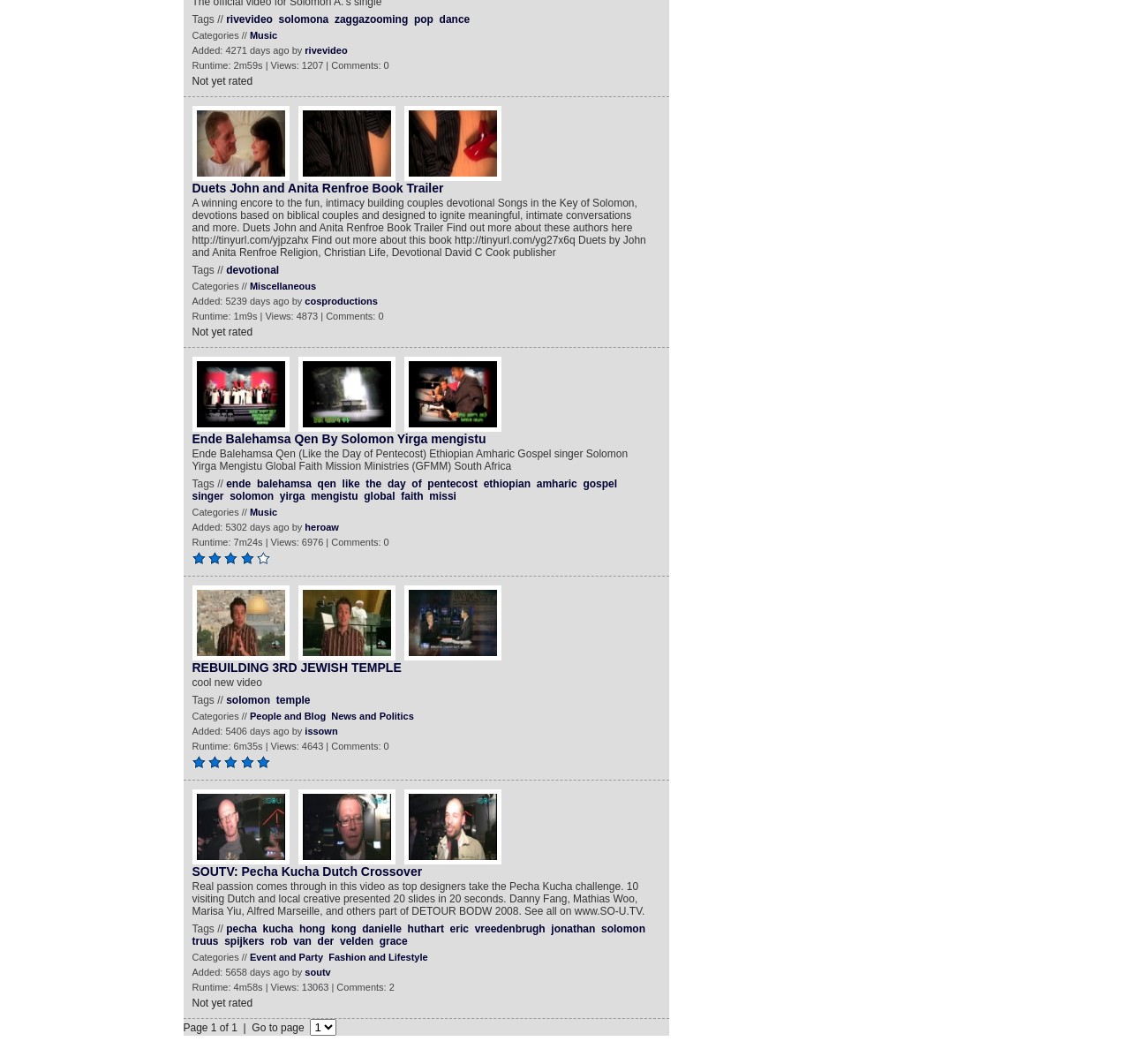Please identify the bounding box coordinates of the element on the webpage that should be clicked to follow this instruction: "View the 'Duets John and Anita Renfroe Book Trailer' video". The bounding box coordinates should be given as four float numbers between 0 and 1, formatted as [left, top, right, bottom].

[0.17, 0.17, 0.393, 0.183]